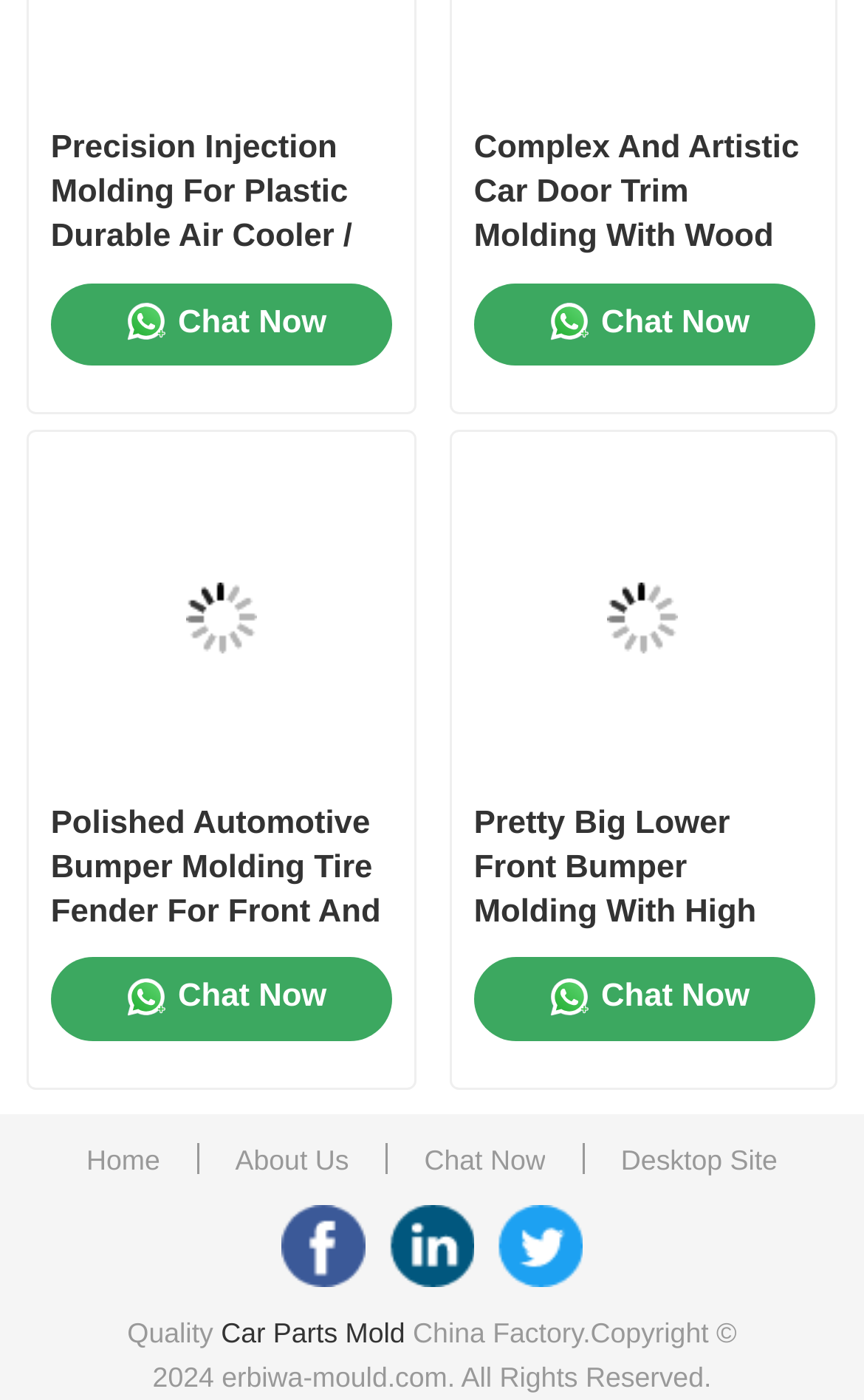Kindly determine the bounding box coordinates of the area that needs to be clicked to fulfill this instruction: "Go to the 'About Us' page".

[0.08, 0.205, 0.92, 0.292]